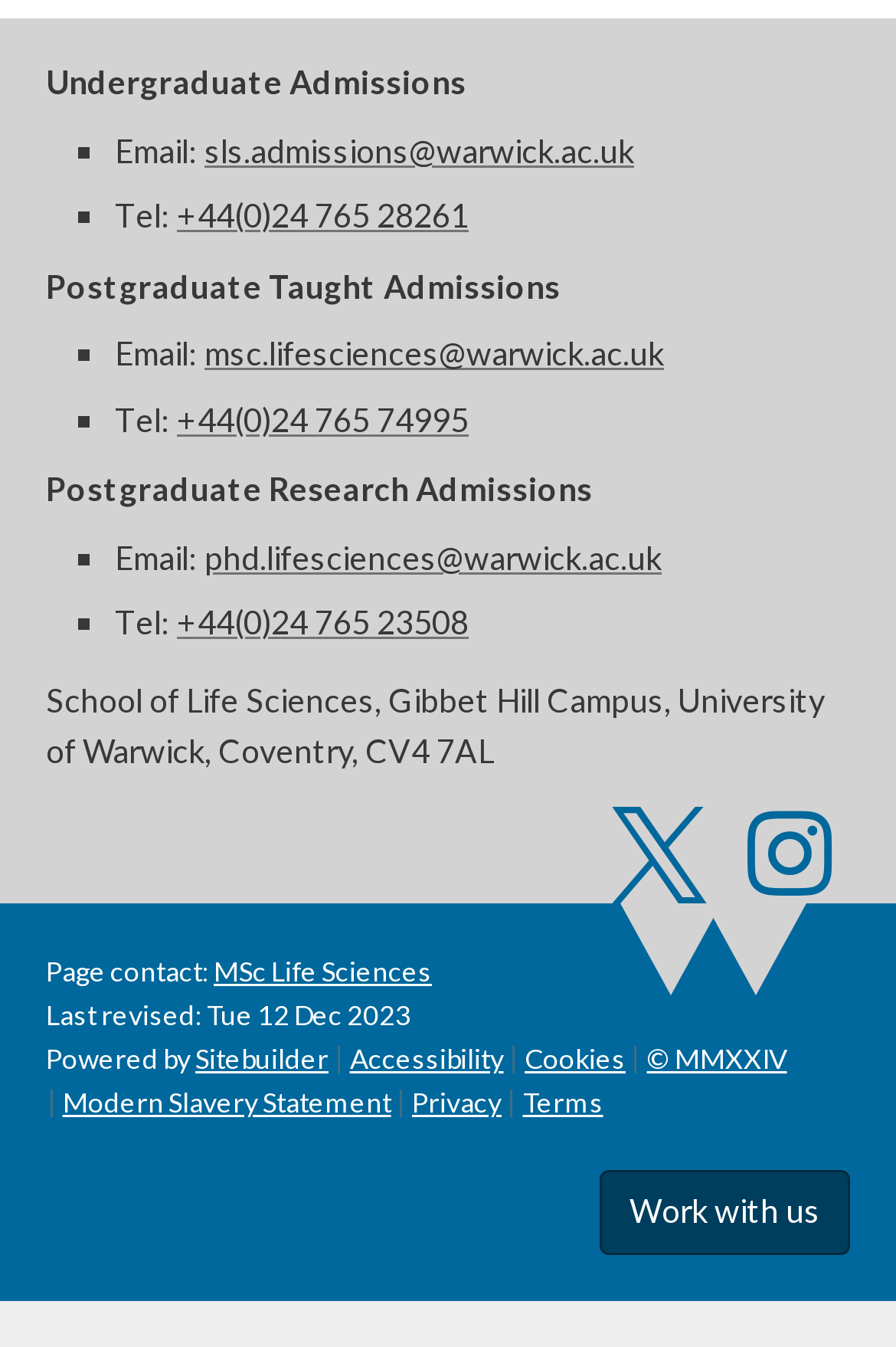Please give the bounding box coordinates of the area that should be clicked to fulfill the following instruction: "Check page contact information". The coordinates should be in the format of four float numbers from 0 to 1, i.e., [left, top, right, bottom].

[0.051, 0.709, 0.238, 0.734]